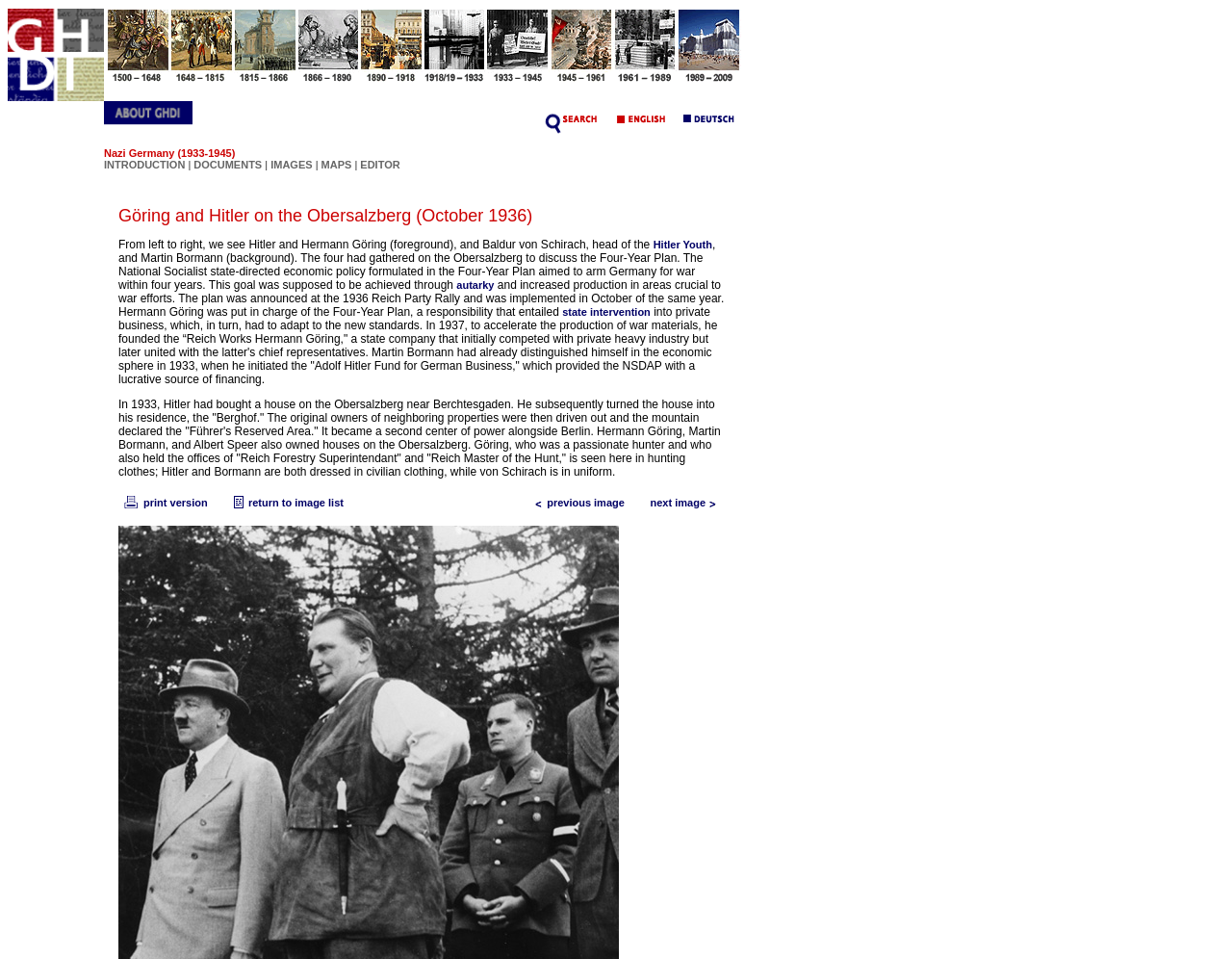From the webpage screenshot, identify the region described by return to image list. Provide the bounding box coordinates as (top-left x, top-left y, bottom-right x, bottom-right y), with each value being a floating point number between 0 and 1.

[0.186, 0.518, 0.279, 0.53]